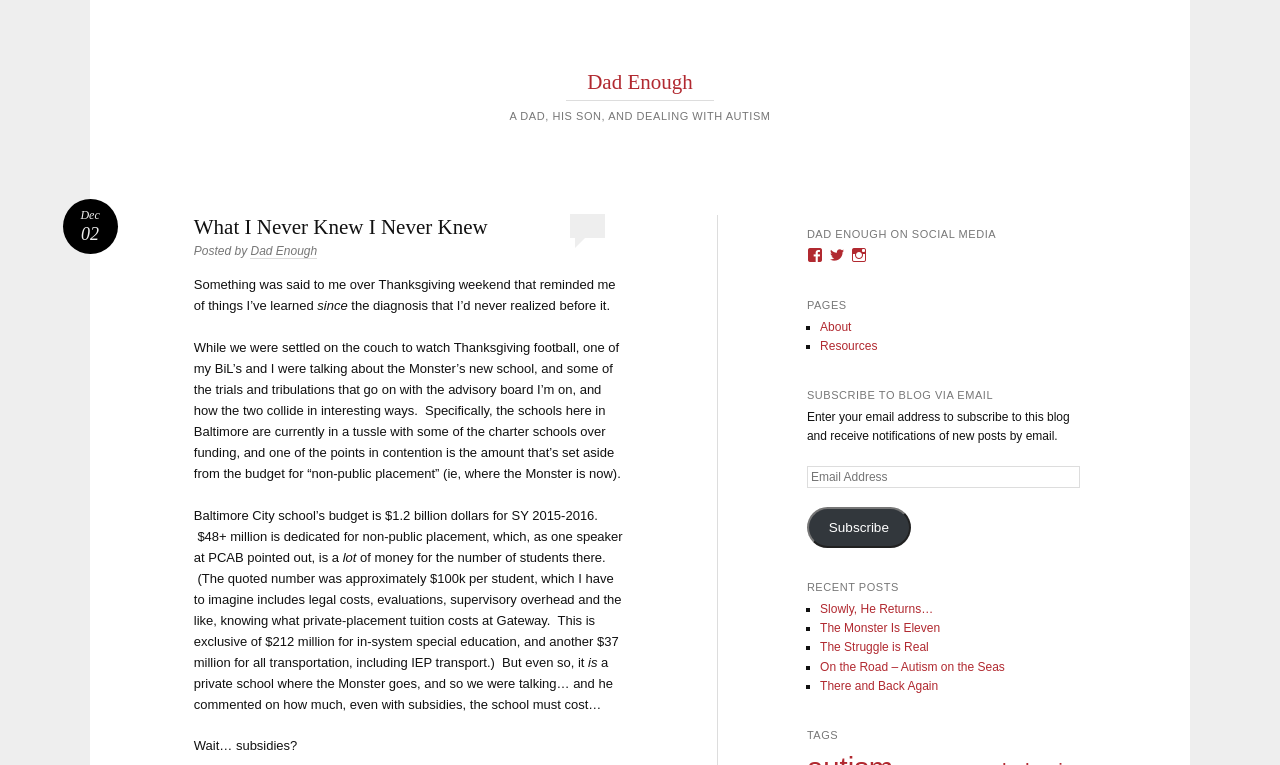Identify the bounding box coordinates of the clickable region to carry out the given instruction: "Click on the 'Dad Enough' link at the top".

[0.459, 0.092, 0.541, 0.123]